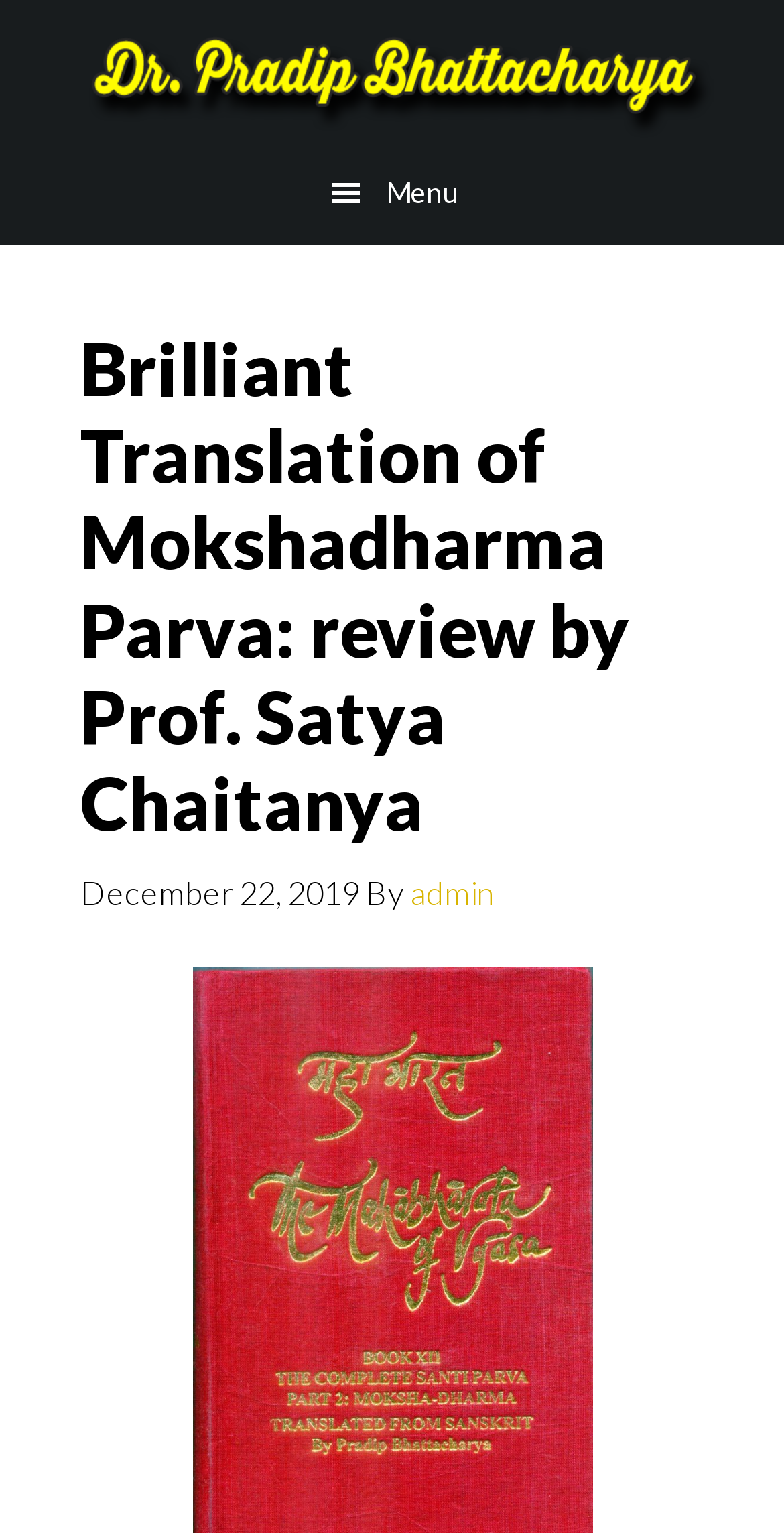Identify and provide the bounding box for the element described by: "Menu".

[0.0, 0.092, 1.0, 0.16]